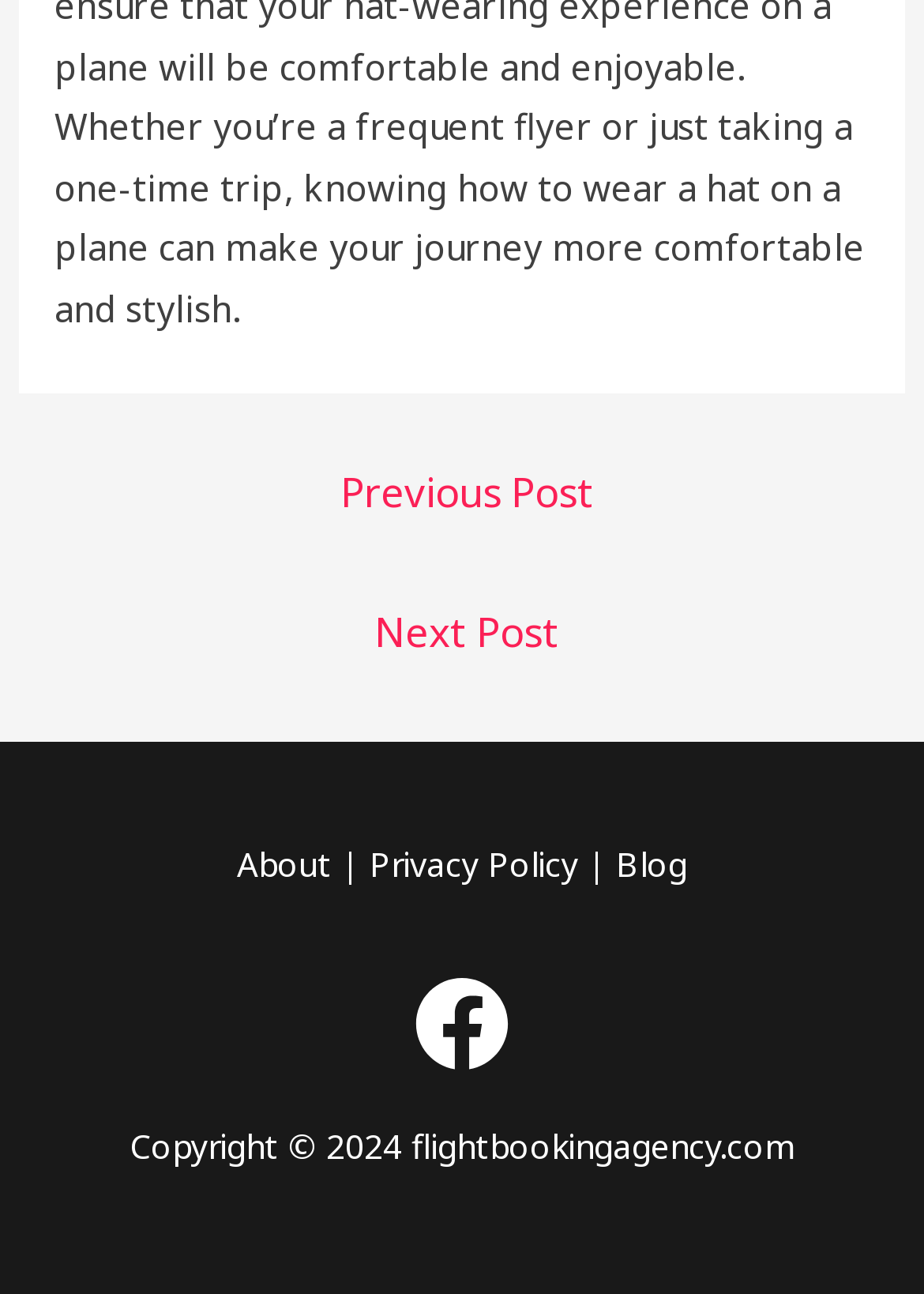What is the purpose of the 'Previous Post' and 'Next Post' links?
Look at the screenshot and respond with one word or a short phrase.

Navigation